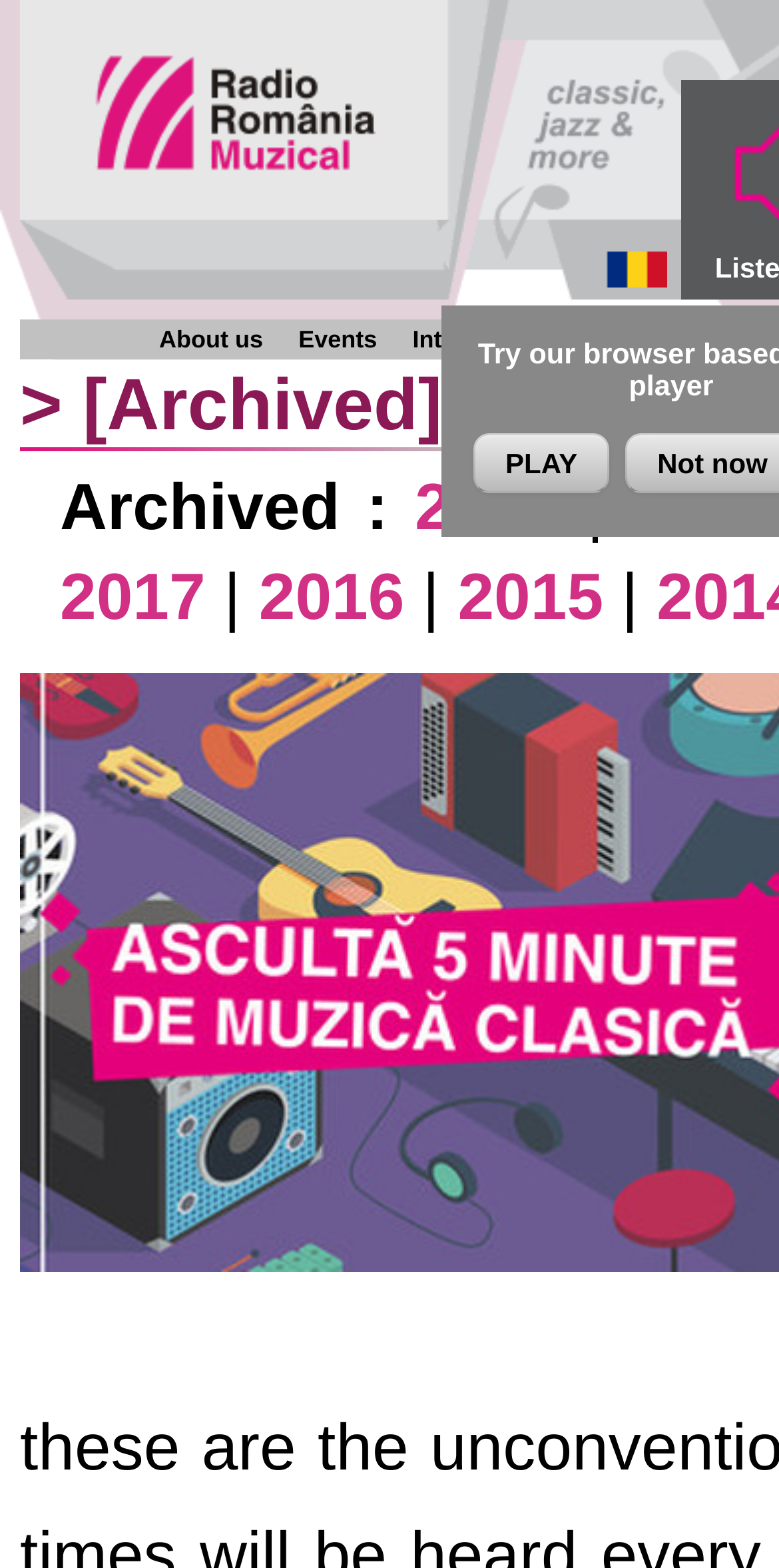Answer with a single word or phrase: 
What is the text on the top-left corner?

Radio Romania Muzical